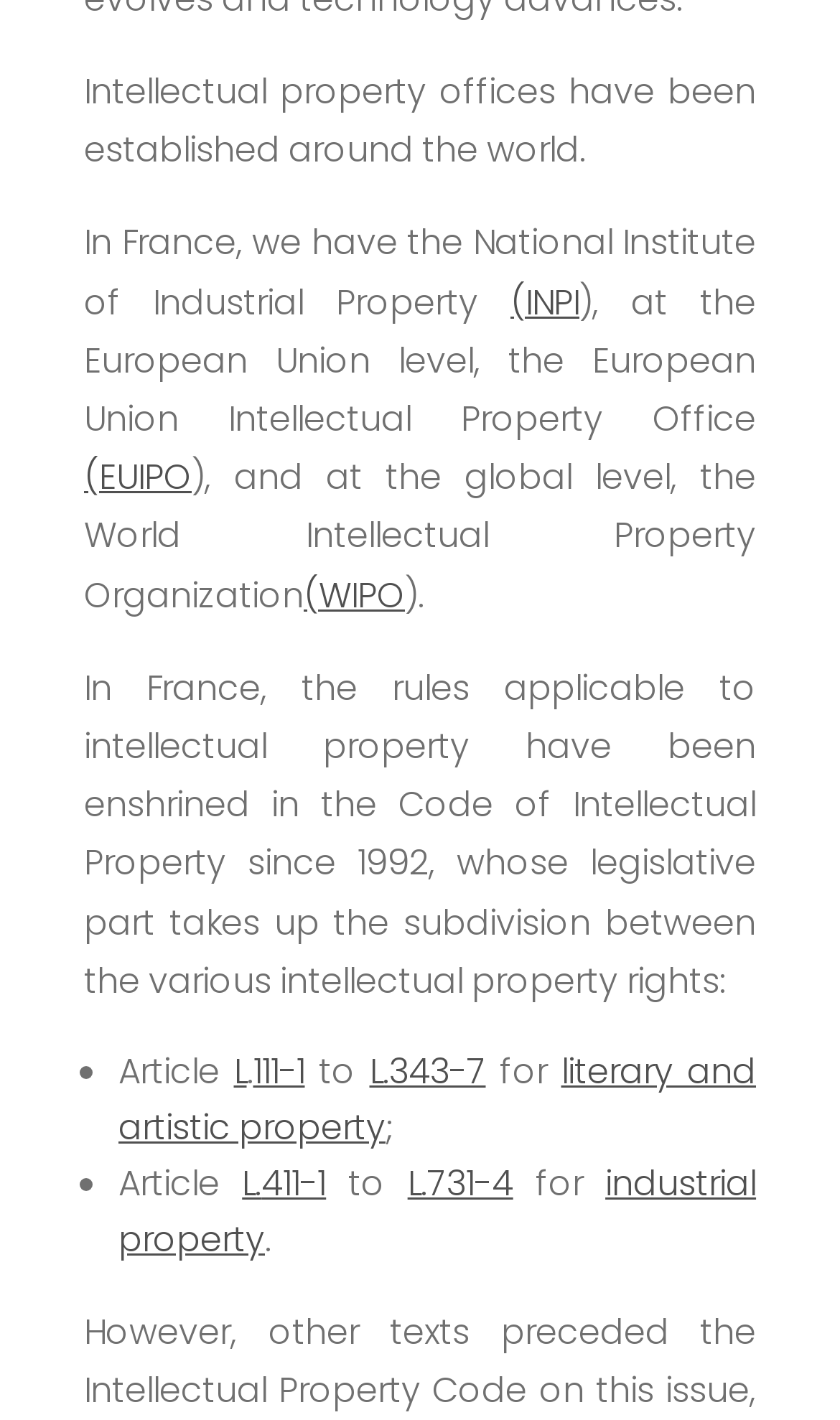How many intellectual property rights are mentioned on this webpage?
Could you answer the question with a detailed and thorough explanation?

The webpage mentions two intellectual property rights: literary and artistic property, and industrial property. These are mentioned in the list with bullet points.